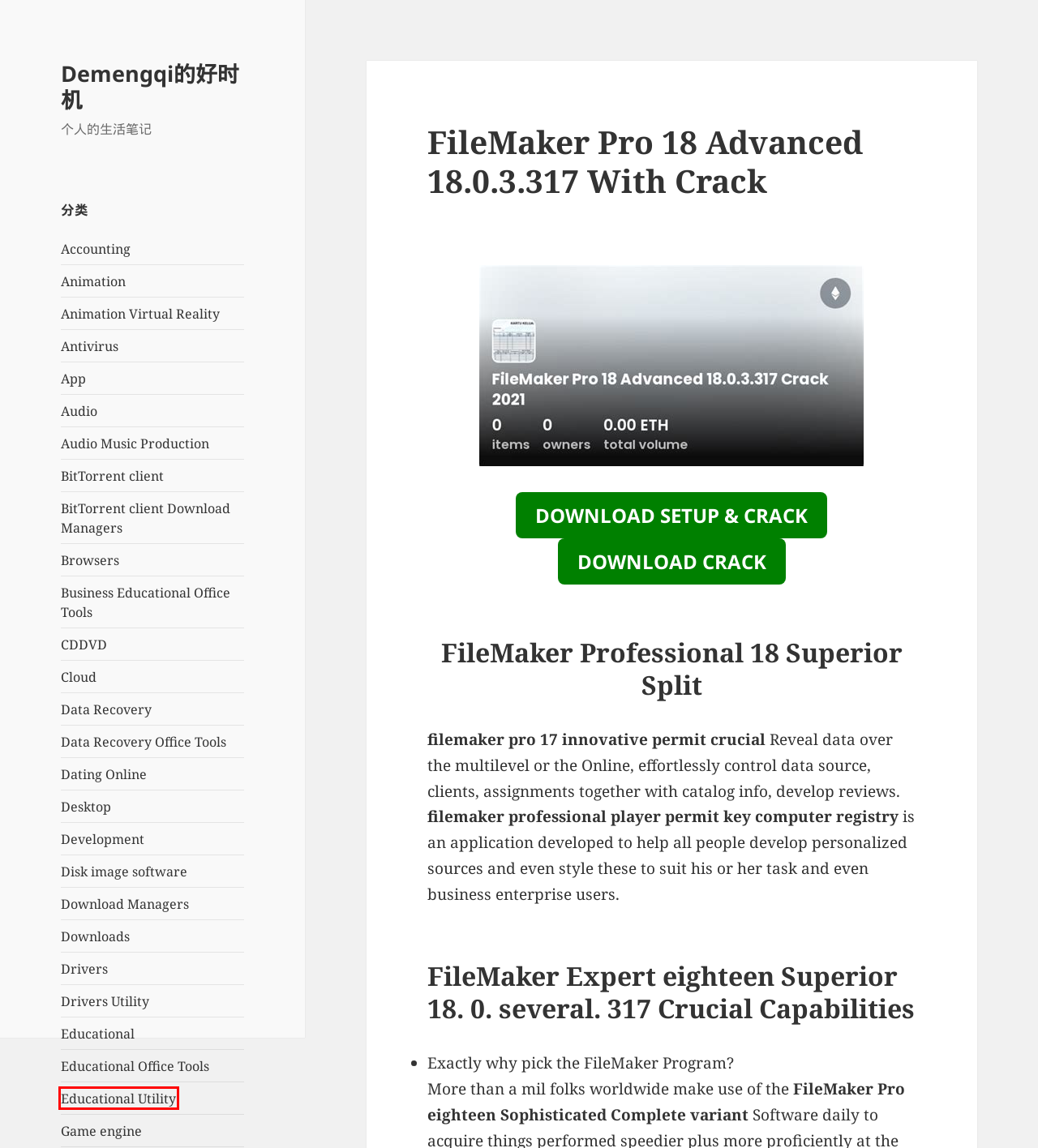Analyze the screenshot of a webpage that features a red rectangle bounding box. Pick the webpage description that best matches the new webpage you would see after clicking on the element within the red bounding box. Here are the candidates:
A. Demengqi的好时机 – 个人的生活笔记
B. App – Demengqi的好时机
C. Audio – Demengqi的好时机
D. Educational Office Tools – Demengqi的好时机
E. CDDVD – Demengqi的好时机
F. Game engine – Demengqi的好时机
G. Educational Utility – Demengqi的好时机
H. Animation Virtual Reality – Demengqi的好时机

G